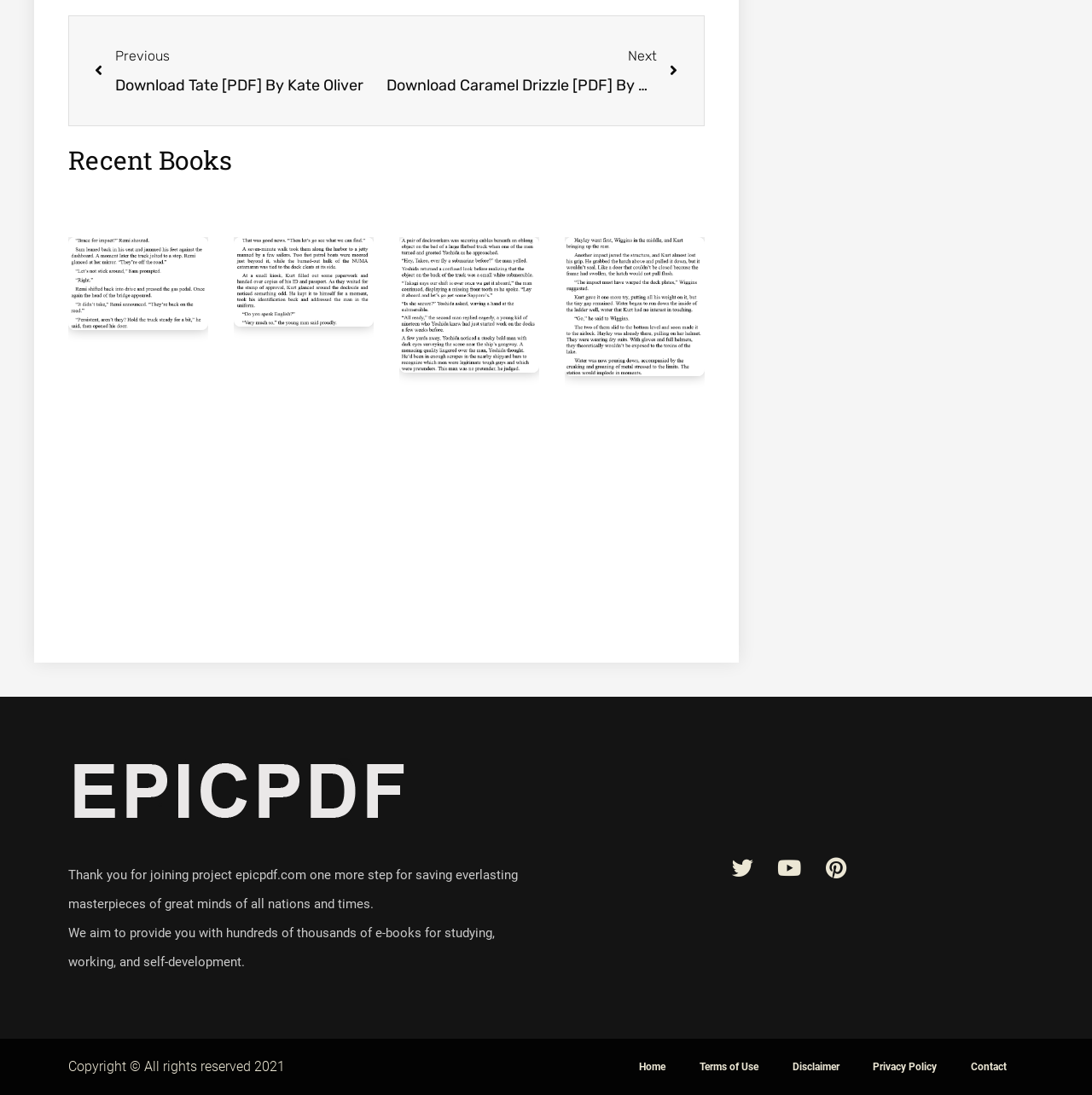Determine the bounding box coordinates for the area you should click to complete the following instruction: "Download The Kingdom by Clive Cussler PDF".

[0.062, 0.217, 0.191, 0.493]